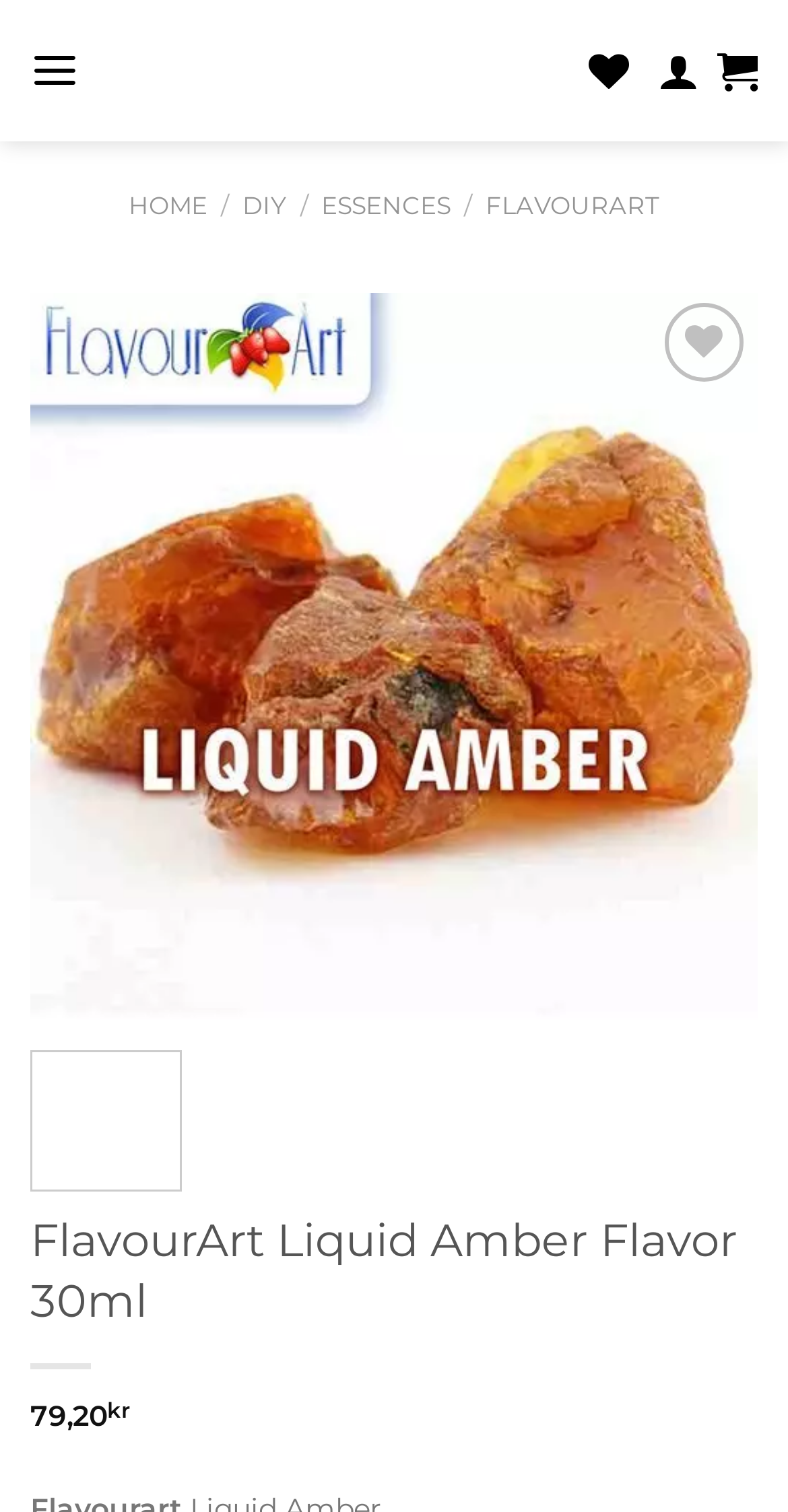Please provide a one-word or phrase answer to the question: 
What is the function of the button?

Add to Wishlist